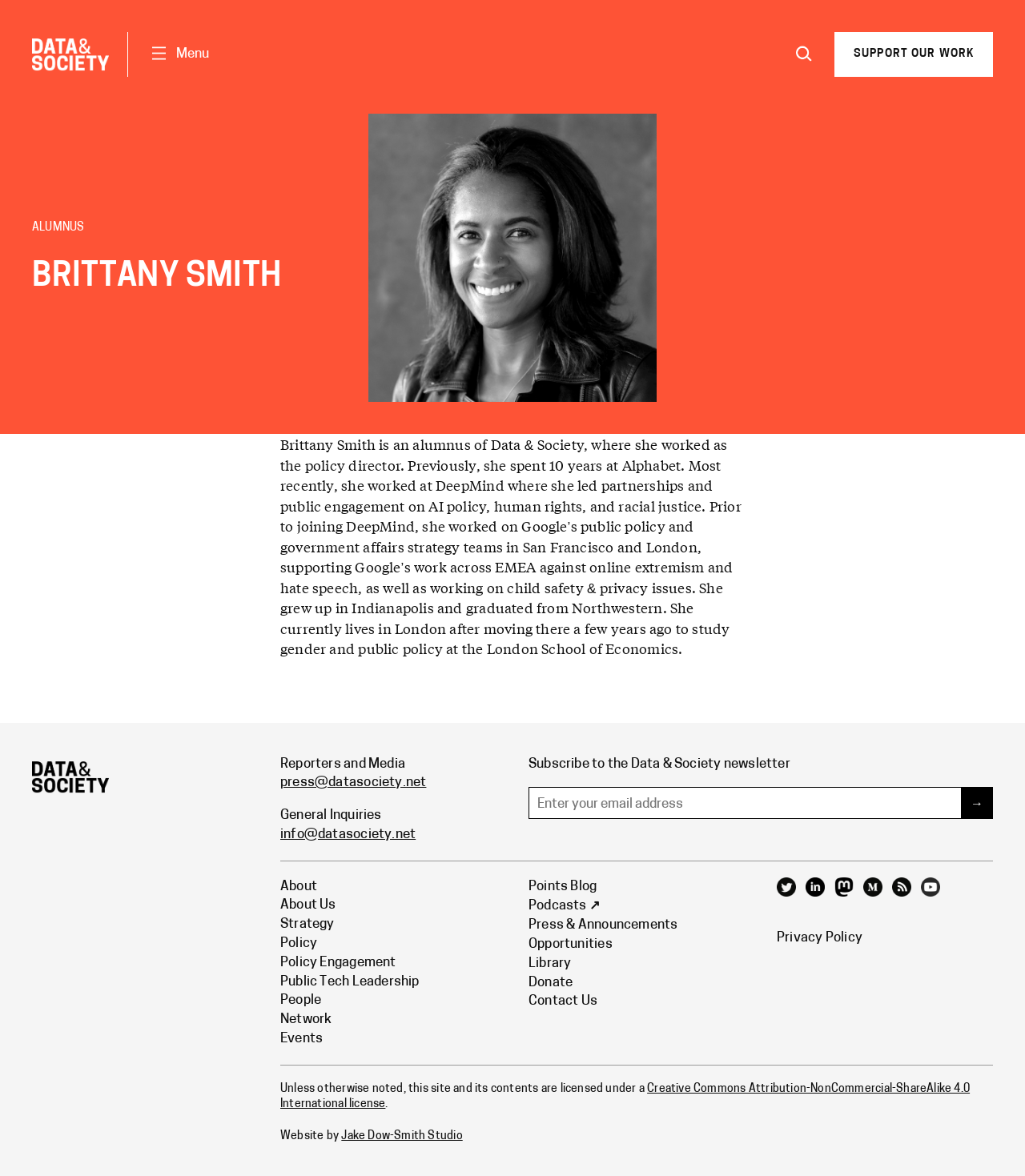How many social media platforms are linked at the bottom of the webpage?
Please craft a detailed and exhaustive response to the question.

I counted the number of social media links by looking at the menuitem elements with images of social media platforms, including Twitter, LinkedIn, Mastadon, Medium, RSS, and YouTube, and found a total of 6 platforms.